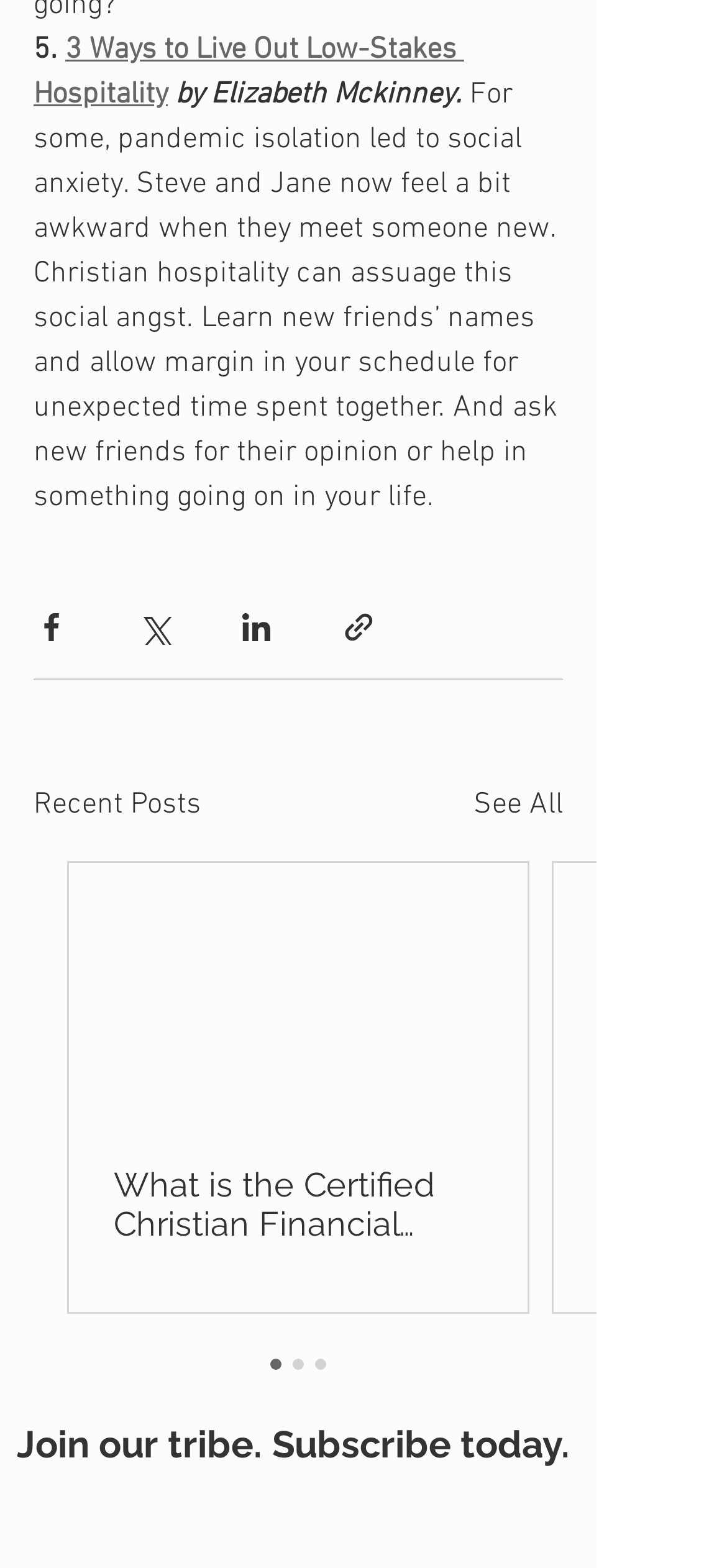Please identify the bounding box coordinates of the element on the webpage that should be clicked to follow this instruction: "Subscribe today". The bounding box coordinates should be given as four float numbers between 0 and 1, formatted as [left, top, right, bottom].

[0.023, 0.907, 0.792, 0.936]